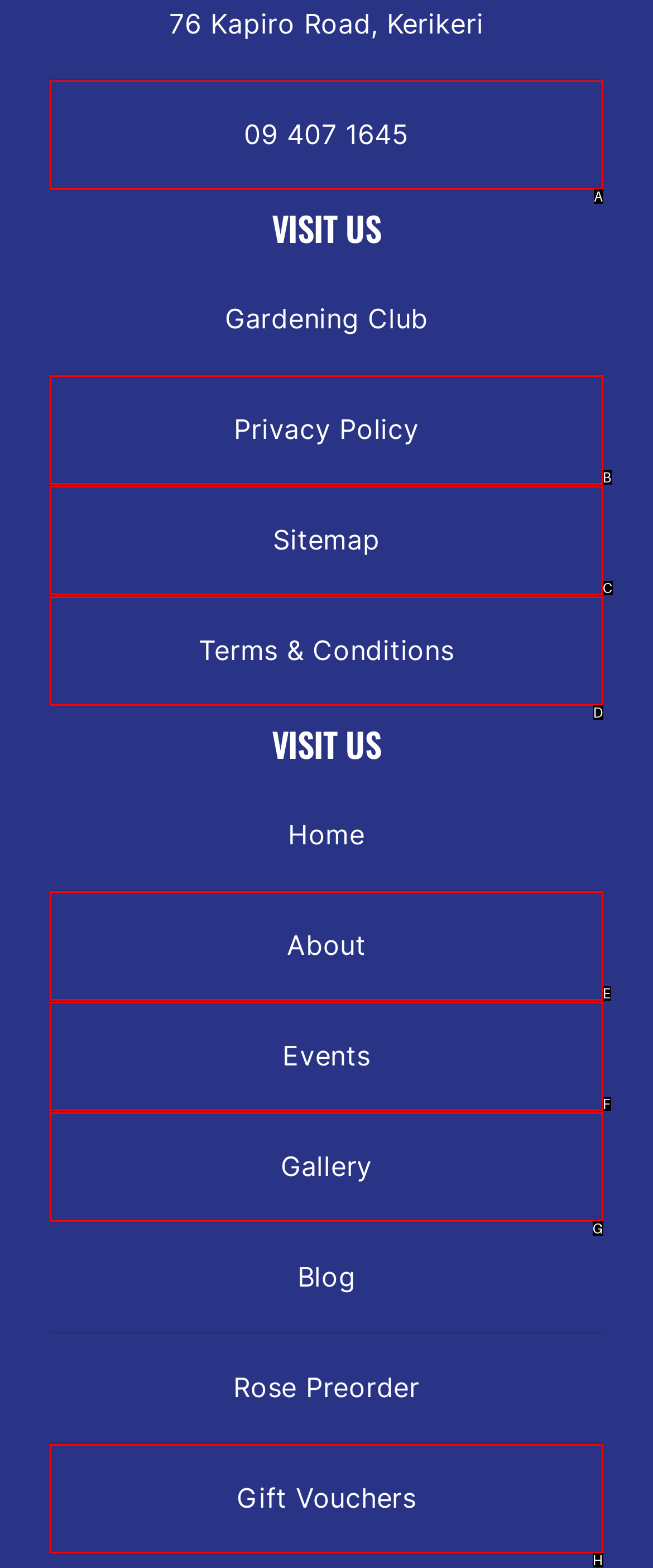Match the element description: Terms & Conditions to the correct HTML element. Answer with the letter of the selected option.

D